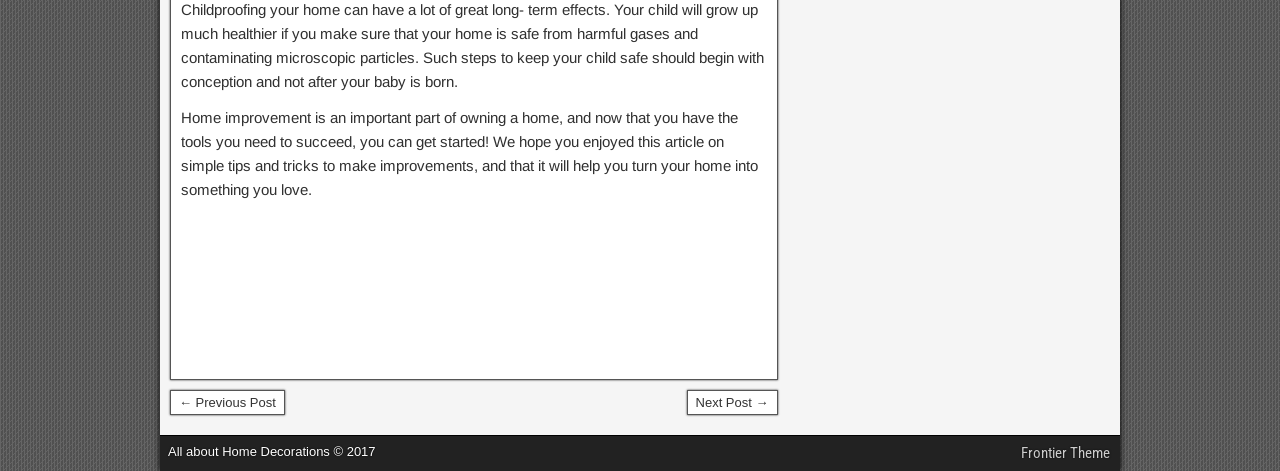Locate and provide the bounding box coordinates for the HTML element that matches this description: "Contact Us page".

None